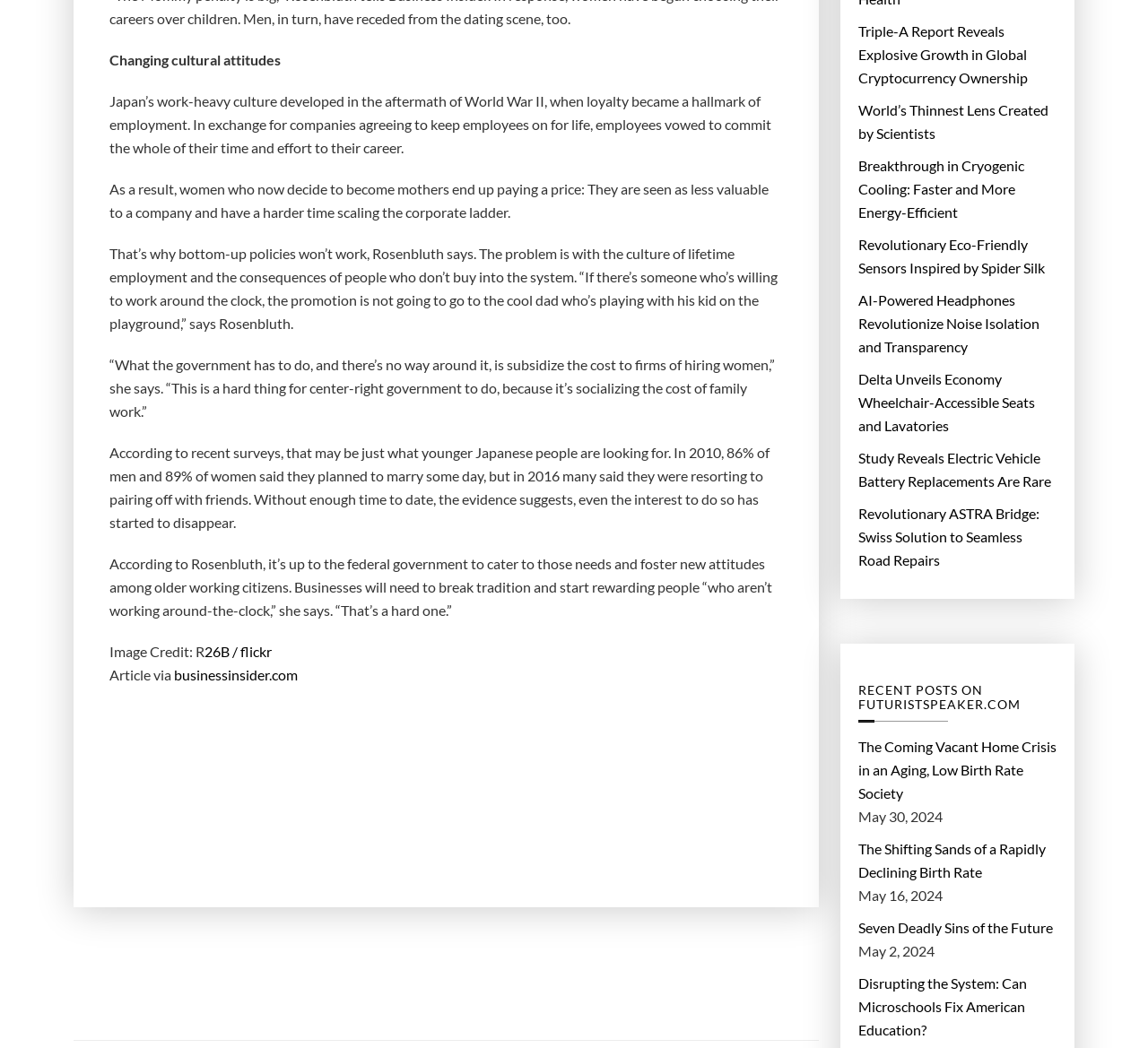Please answer the following query using a single word or phrase: 
What is the date of the article 'The Coming Vacant Home Crisis in an Aging, Low Birth Rate Society'?

May 30, 2024